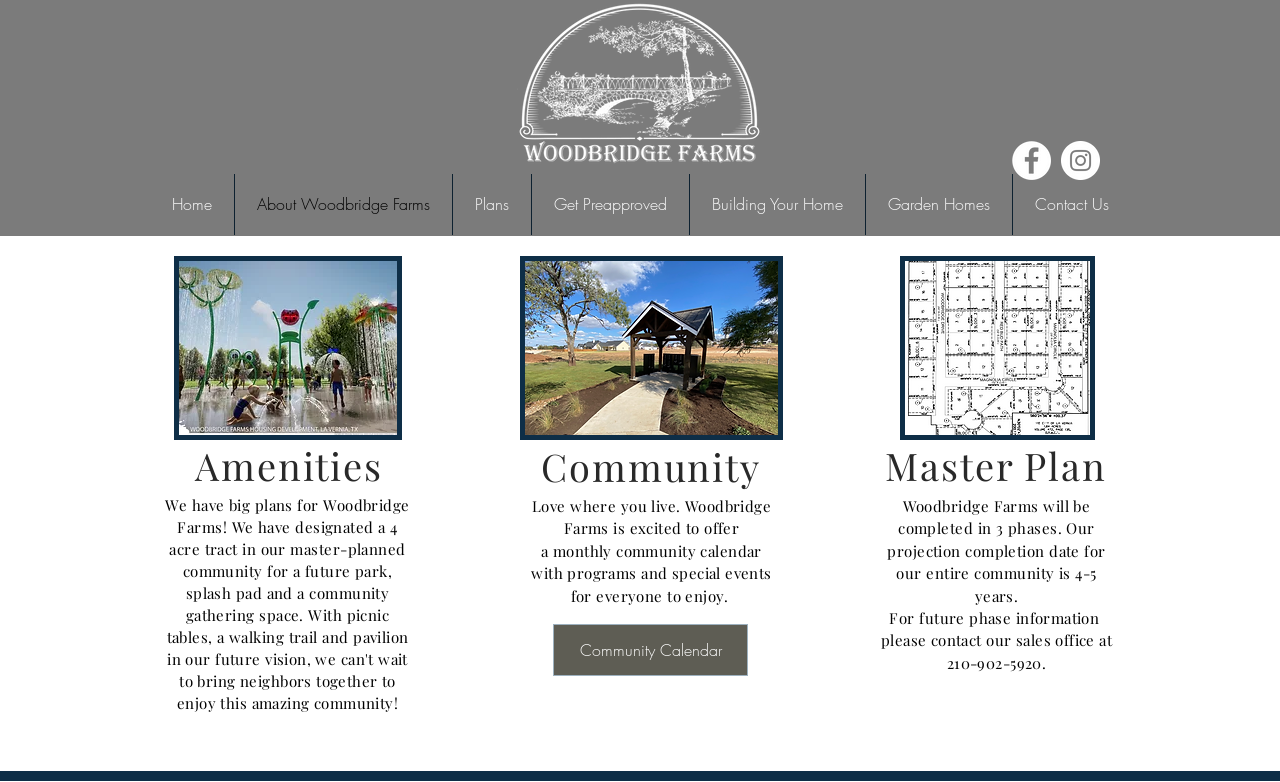Identify the bounding box of the UI element described as follows: "aria-label="Instagram - White Circle"". Provide the coordinates as four float numbers in the range of 0 to 1 [left, top, right, bottom].

[0.829, 0.18, 0.859, 0.23]